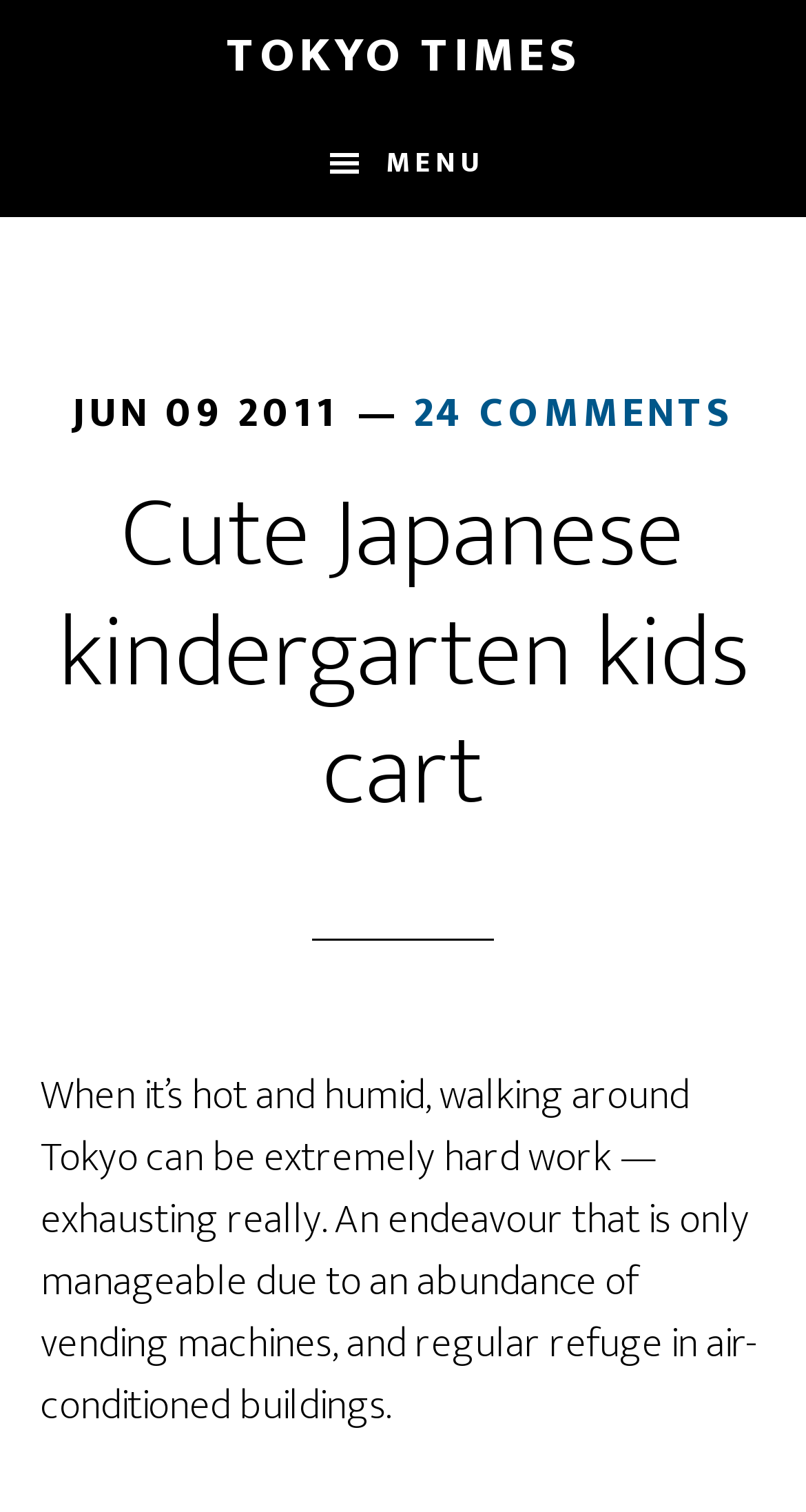Bounding box coordinates should be provided in the format (top-left x, top-left y, bottom-right x, bottom-right y) with all values between 0 and 1. Identify the bounding box for this UI element: 24 Comments

[0.513, 0.25, 0.91, 0.297]